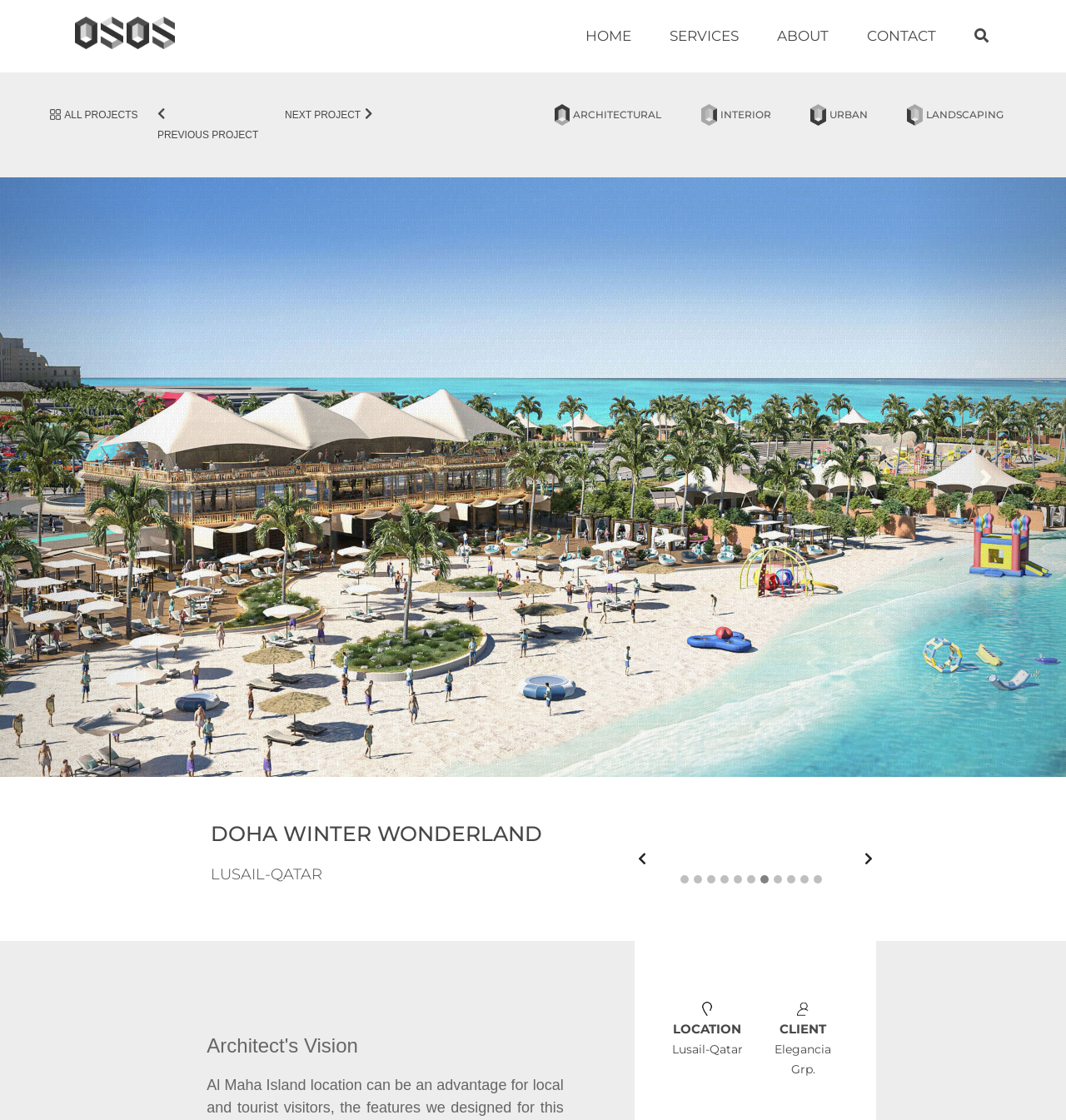Please specify the bounding box coordinates of the clickable region necessary for completing the following instruction: "View ALL PROJECTS". The coordinates must consist of four float numbers between 0 and 1, i.e., [left, top, right, bottom].

[0.047, 0.095, 0.129, 0.108]